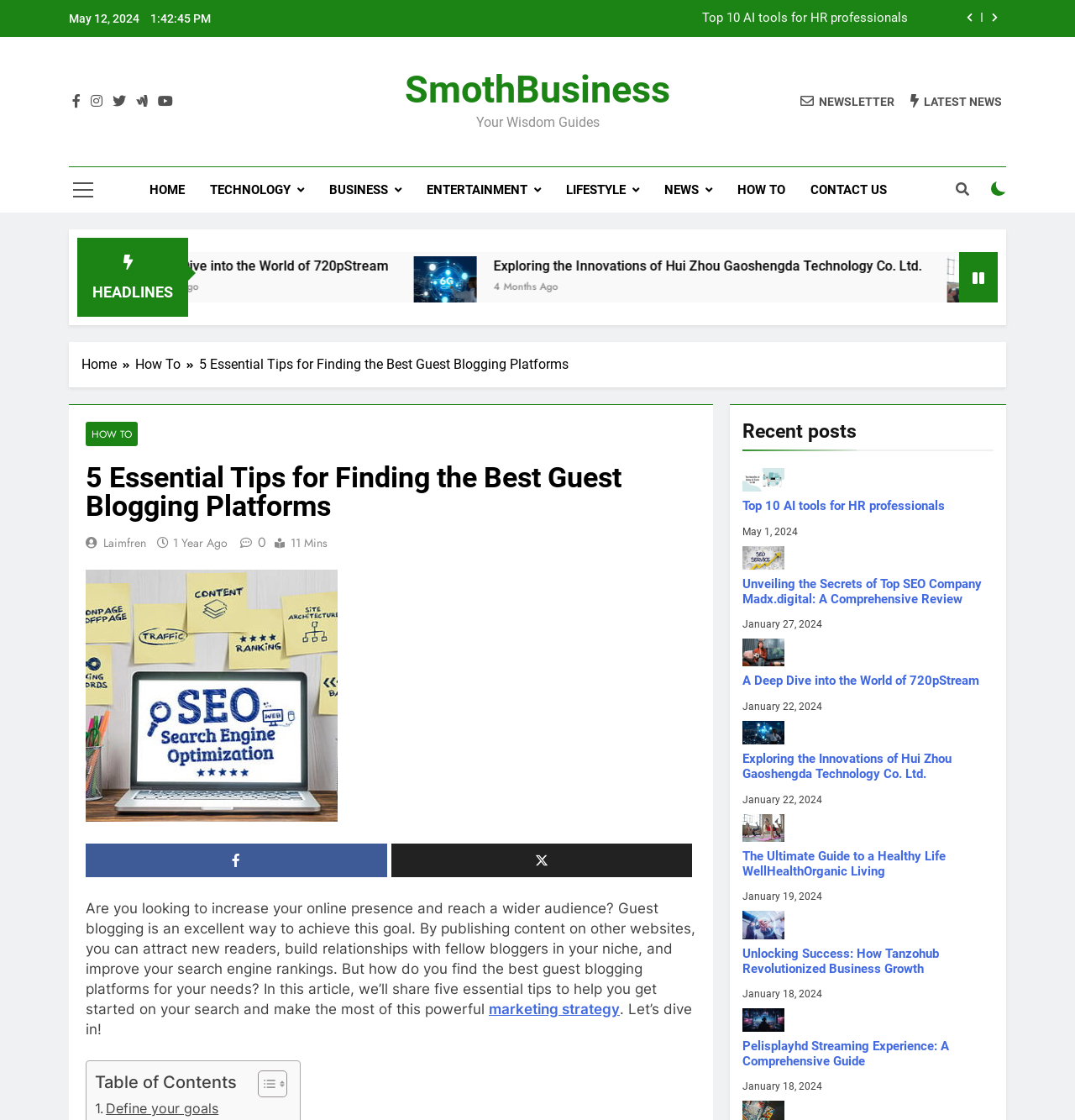Kindly determine the bounding box coordinates of the area that needs to be clicked to fulfill this instruction: "Check the 'NEWSLETTER' link".

[0.745, 0.083, 0.832, 0.098]